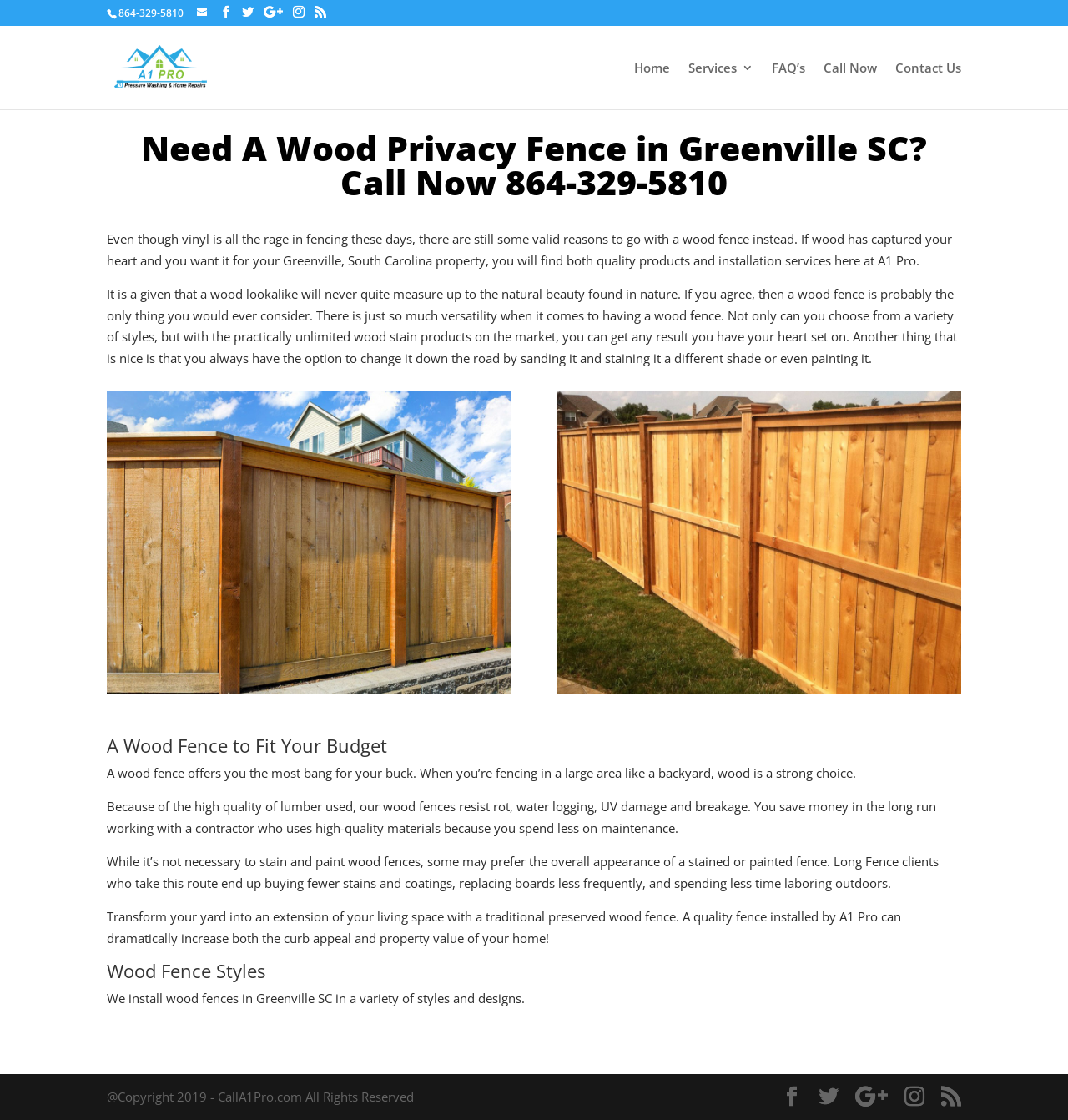Determine the bounding box coordinates of the region I should click to achieve the following instruction: "Call A1 Pro". Ensure the bounding box coordinates are four float numbers between 0 and 1, i.e., [left, top, right, bottom].

[0.103, 0.051, 0.278, 0.066]